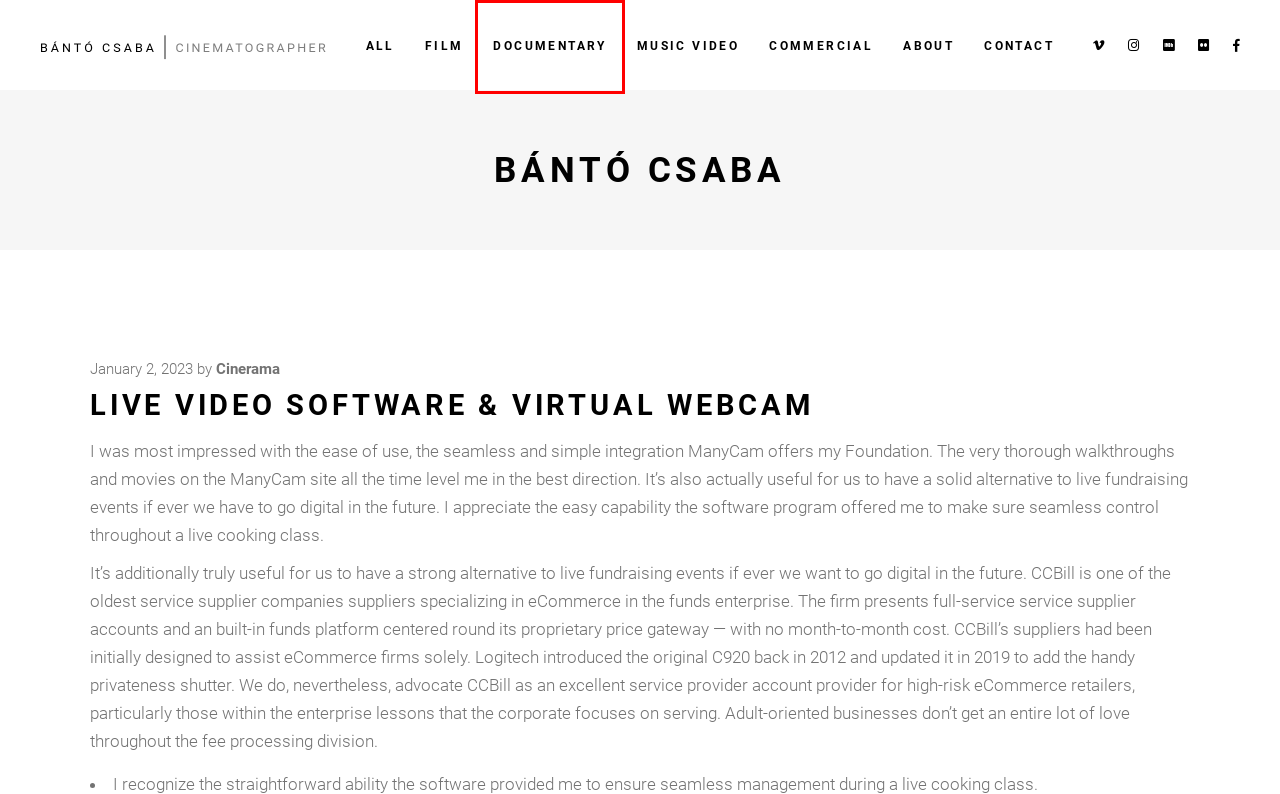You are given a screenshot of a webpage with a red rectangle bounding box around a UI element. Select the webpage description that best matches the new webpage after clicking the element in the bounding box. Here are the candidates:
A. Bántó Csaba – CINEMATOGRAPHER
B. Documentary – Bántó Csaba
C. Contact – Bántó Csaba
D. January 2023 – Bántó Csaba
E. Film – Bántó Csaba
F. About – Bántó Csaba
G. Commercial – Bántó Csaba
H. Music Video – Bántó Csaba

B